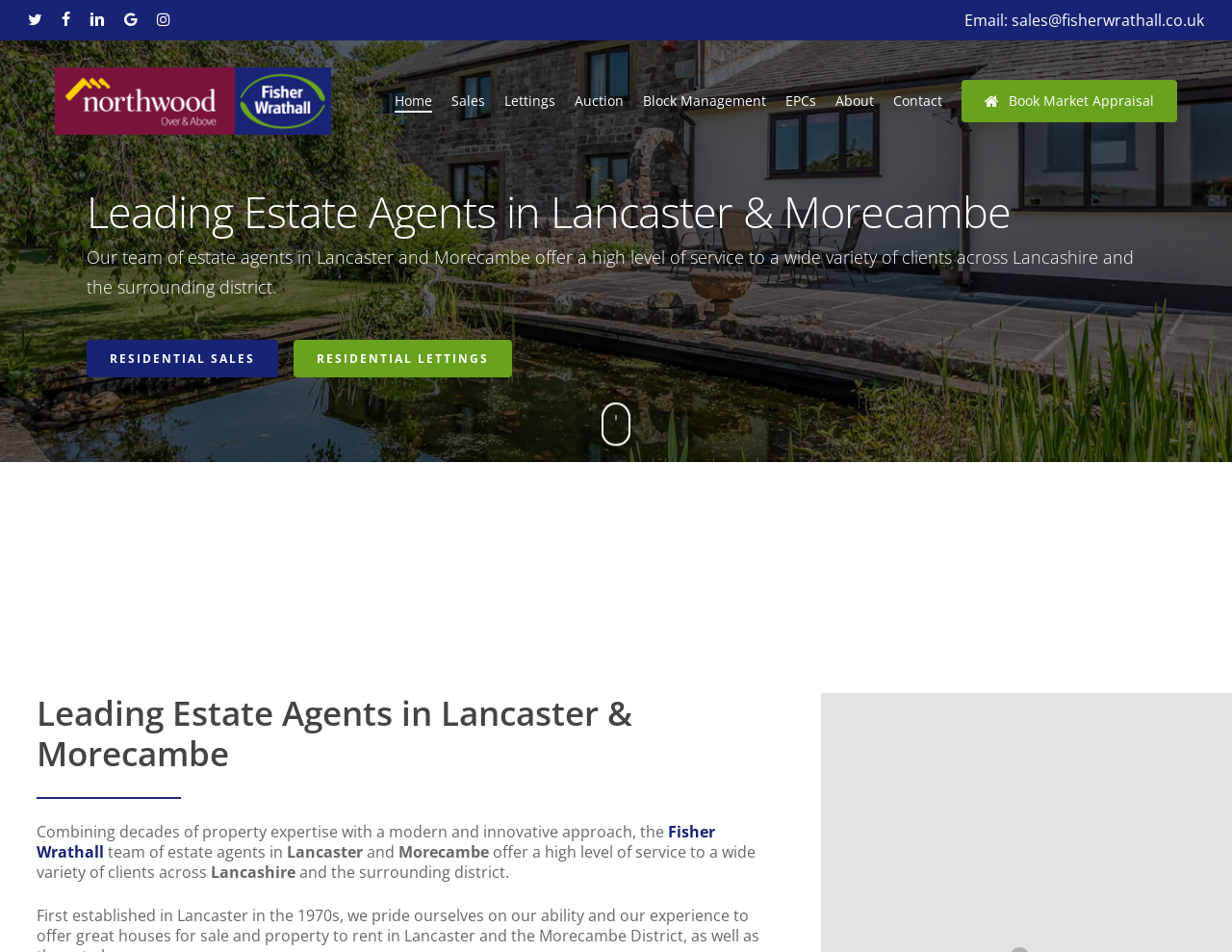Locate the bounding box coordinates of the clickable element to fulfill the following instruction: "View Residential Sales". Provide the coordinates as four float numbers between 0 and 1 in the format [left, top, right, bottom].

[0.07, 0.357, 0.226, 0.396]